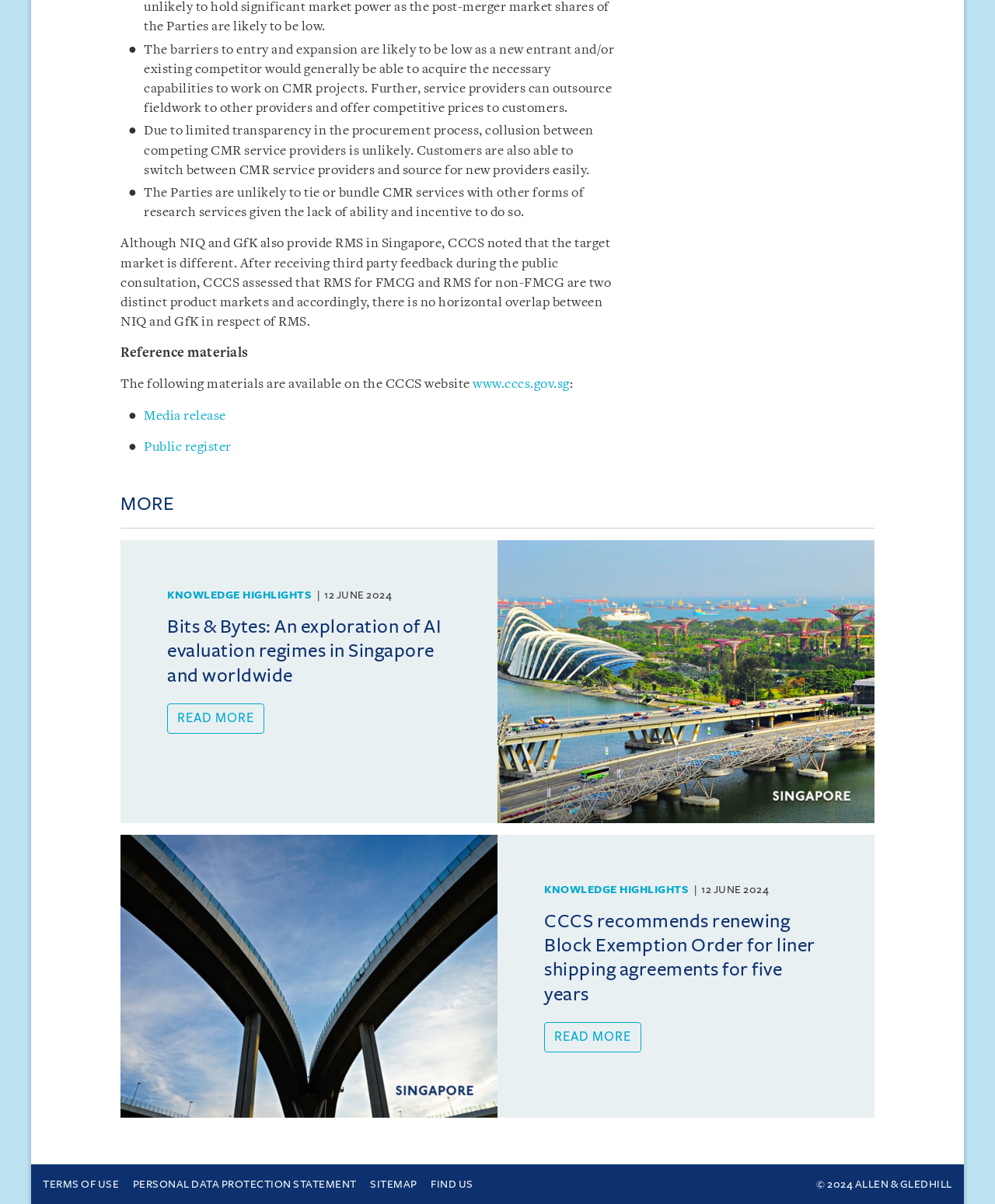Please provide the bounding box coordinates for the element that needs to be clicked to perform the following instruction: "View terms of use". The coordinates should be given as four float numbers between 0 and 1, i.e., [left, top, right, bottom].

[0.043, 0.978, 0.12, 0.988]